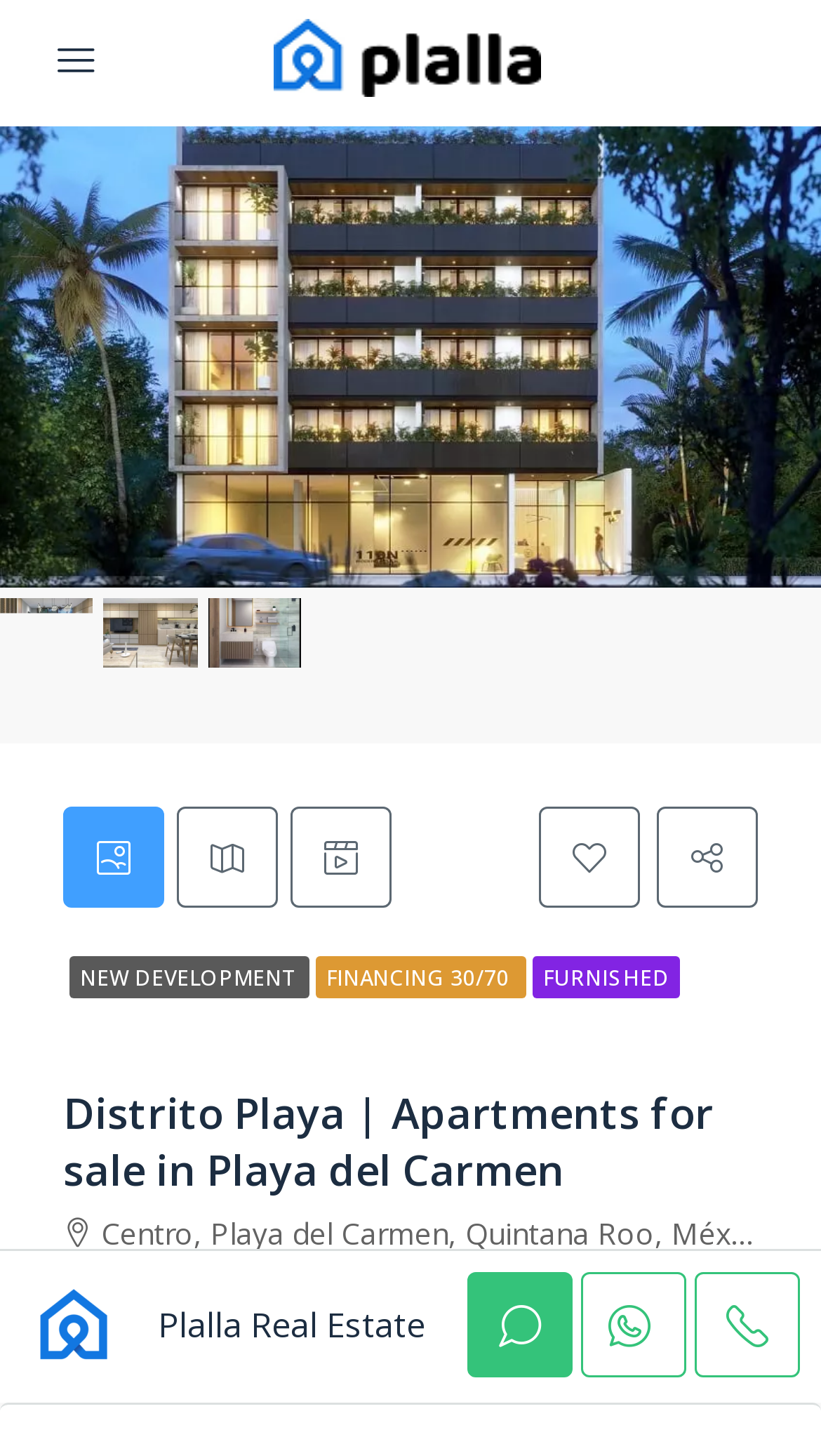How many images are available in the tabpanel?
Using the image, provide a detailed and thorough answer to the question.

The tabpanel is located in the middle section of the webpage, and it contains six images, which are represented by links with empty text. These images are arranged horizontally and are part of the tabpanel.